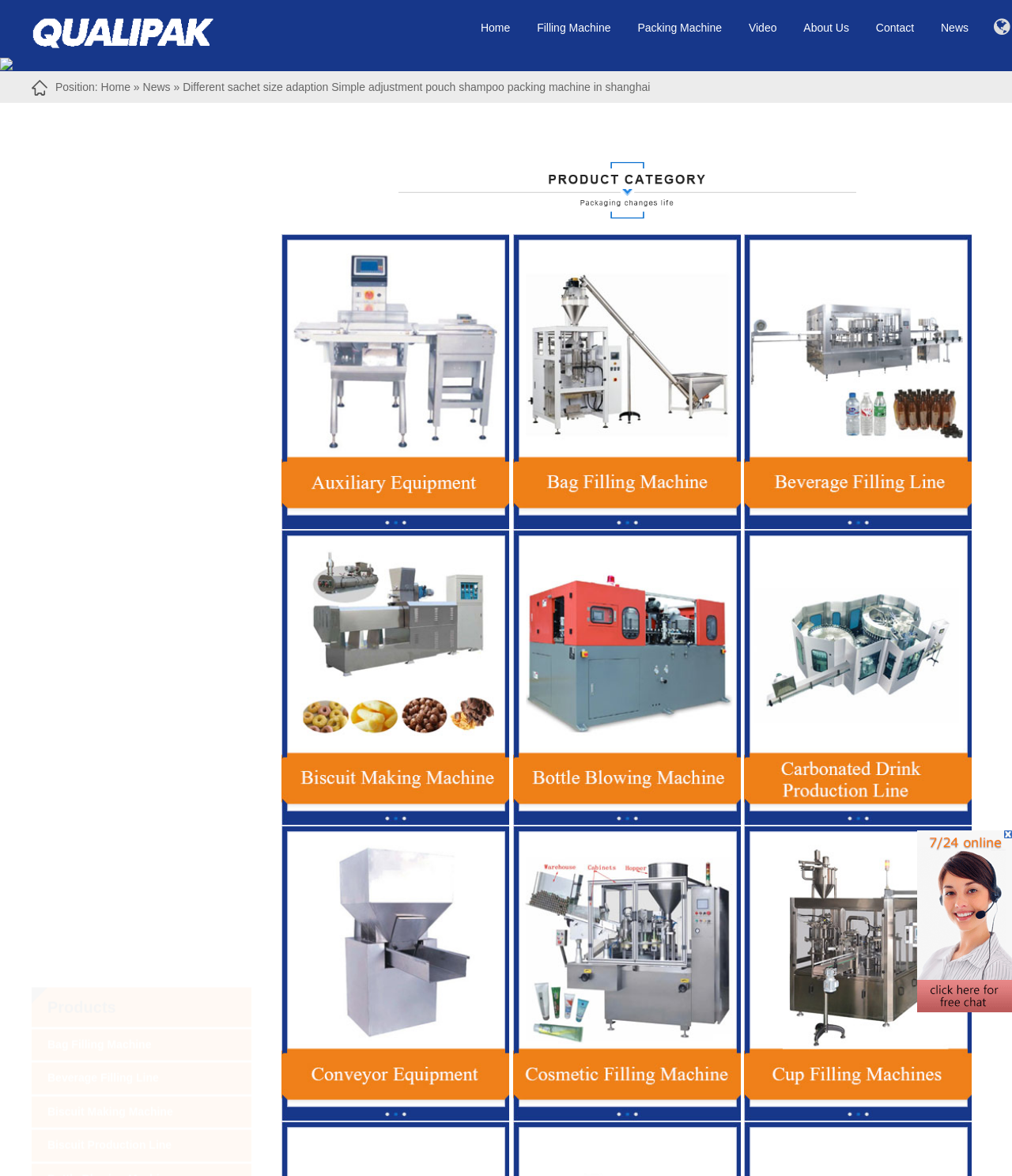How many links are there in the main navigation menu?
From the details in the image, answer the question comprehensively.

I counted the links in the main navigation menu, which are 'Home', 'Filling Machine', 'Packing Machine', 'Video', 'About Us', 'Contact', and 'News', and found that there are 7 links in total.